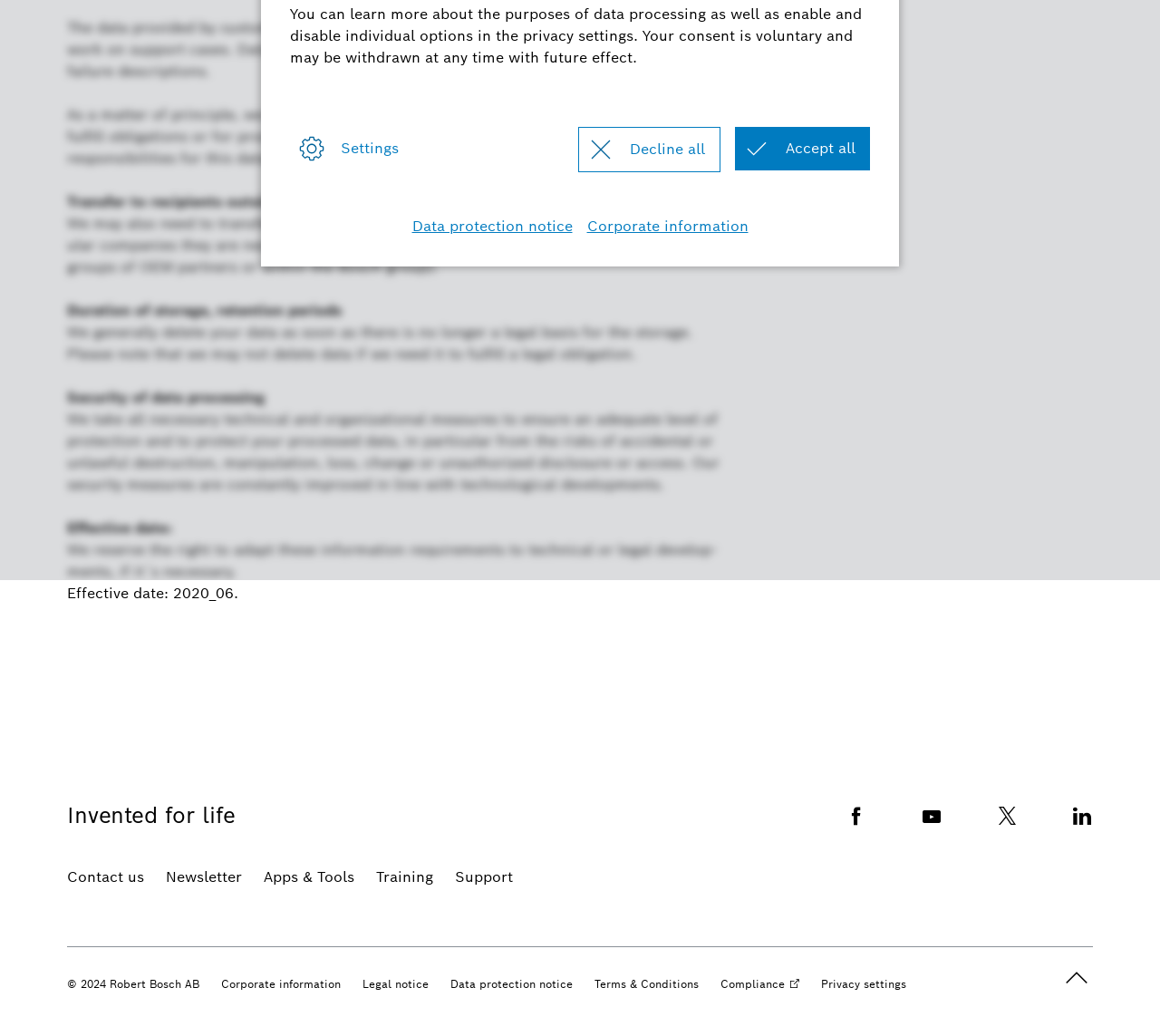Given the description: "Settings", determine the bounding box coordinates of the UI element. The coordinates should be formatted as four float numbers between 0 and 1, [left, top, right, bottom].

[0.25, 0.122, 0.356, 0.164]